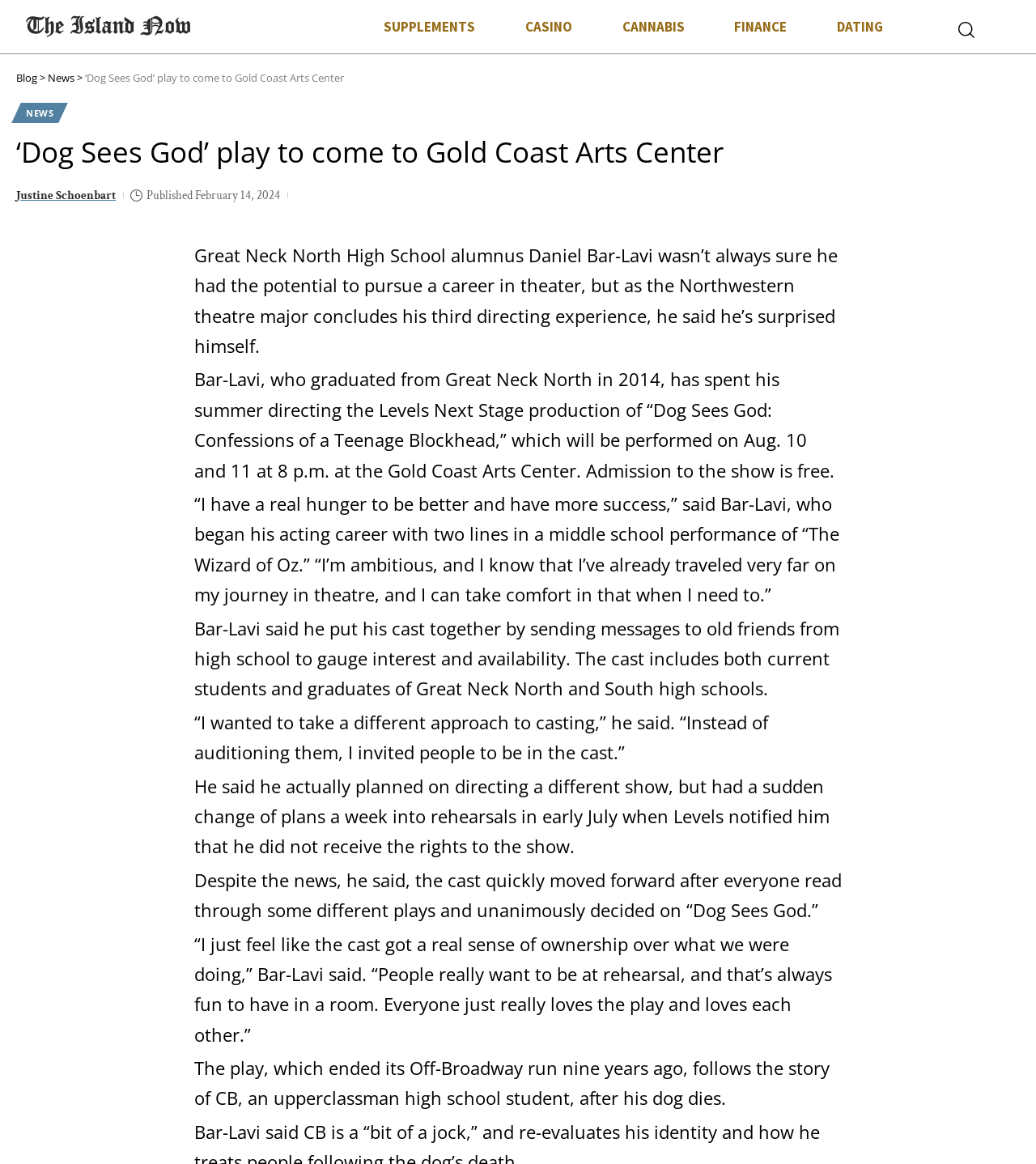Locate the bounding box coordinates of the UI element described by: "Justine Schoenbart". The bounding box coordinates should consist of four float numbers between 0 and 1, i.e., [left, top, right, bottom].

[0.016, 0.159, 0.112, 0.177]